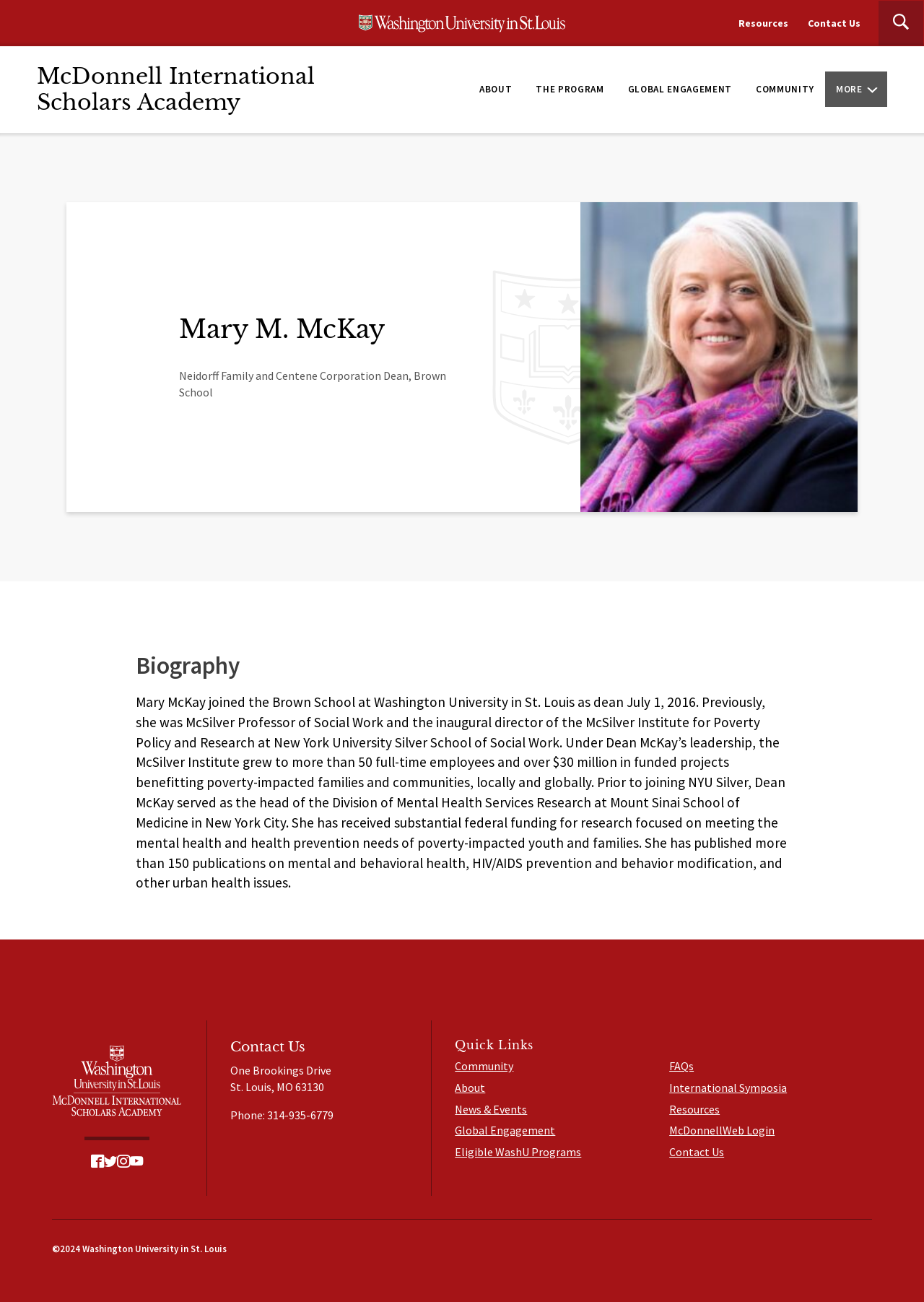Return the bounding box coordinates of the UI element that corresponds to this description: "News". The coordinates must be given as four float numbers in the range of 0 and 1, [left, top, right, bottom].

None